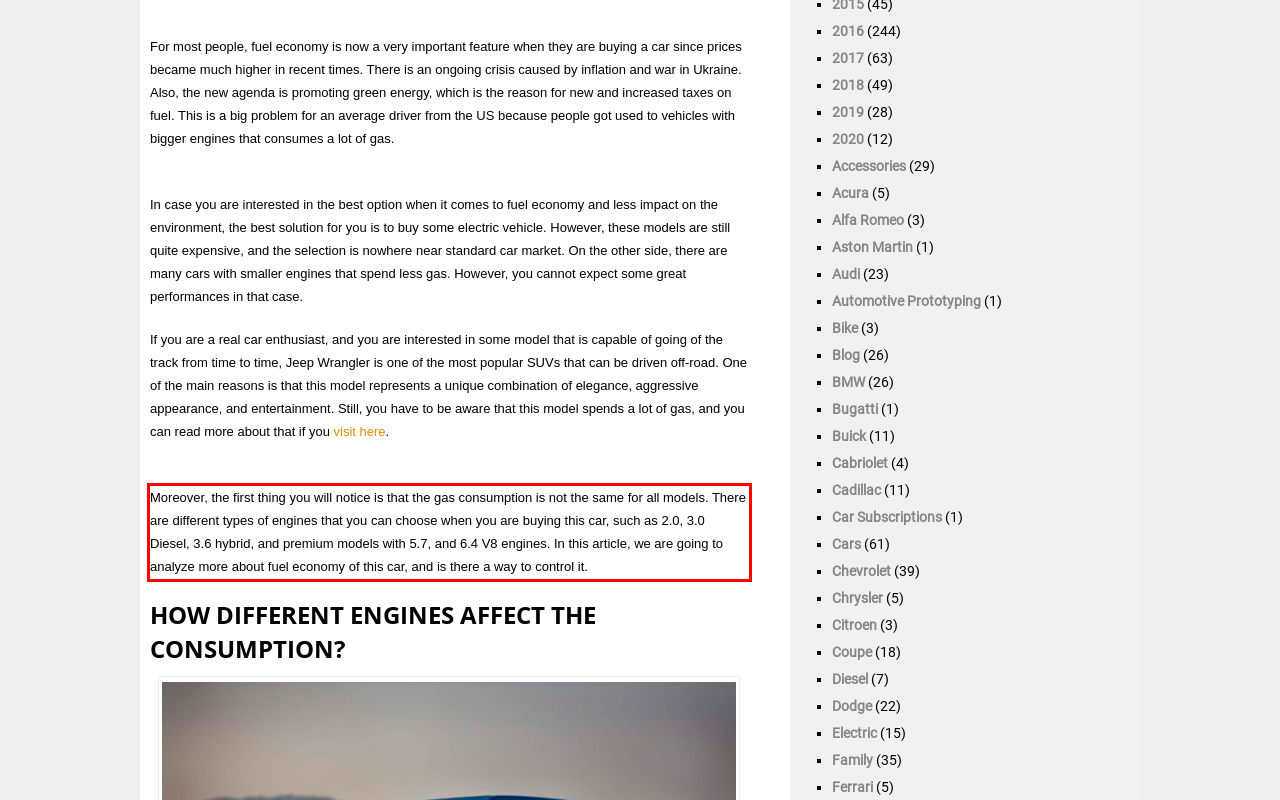Please identify the text within the red rectangular bounding box in the provided webpage screenshot.

Moreover, the first thing you will notice is that the gas consumption is not the same for all models. There are different types of engines that you can choose when you are buying this car, such as 2.0, 3.0 Diesel, 3.6 hybrid, and premium models with 5.7, and 6.4 V8 engines. In this article, we are going to analyze more about fuel economy of this car, and is there a way to control it.